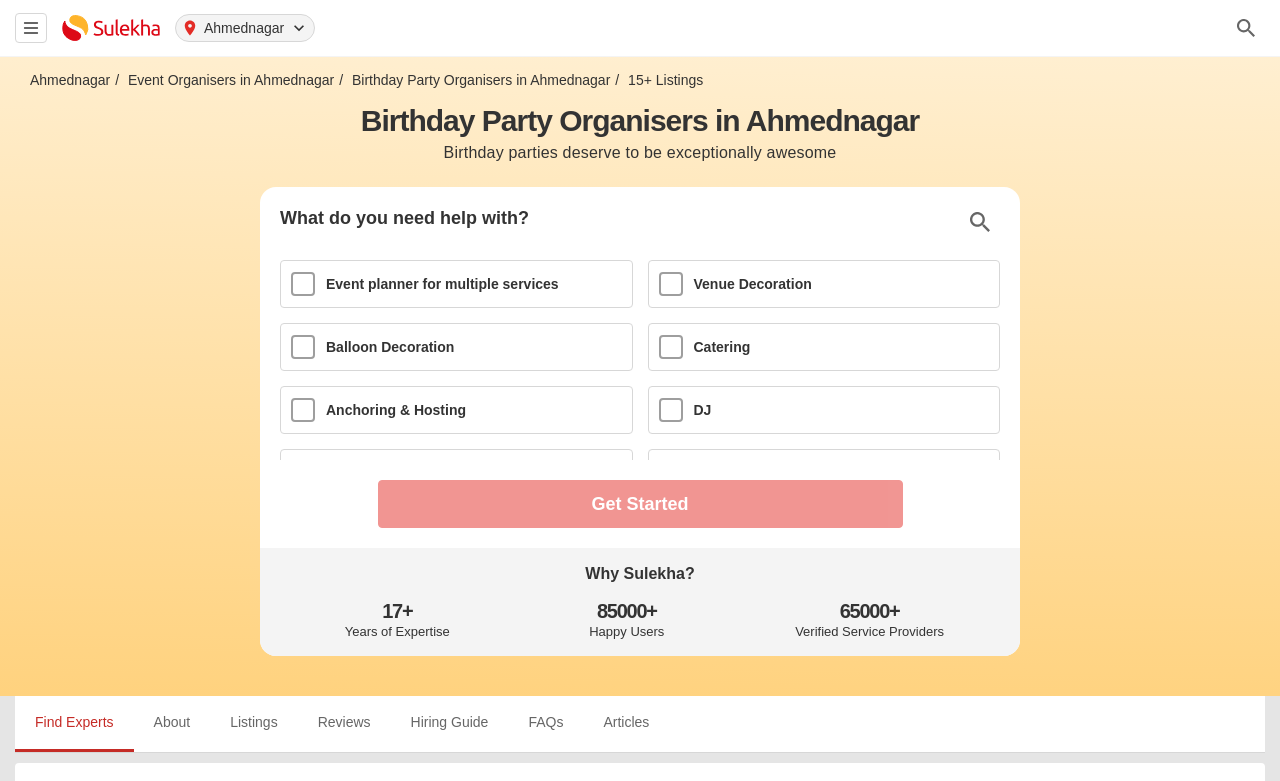What is the button at the bottom of the webpage used for?
Based on the image, answer the question with as much detail as possible.

The answer can be found by looking at the button element 'Get Started' which is located at the bottom of the webpage, indicating that it is used to initiate the process of booking a birthday party organiser.